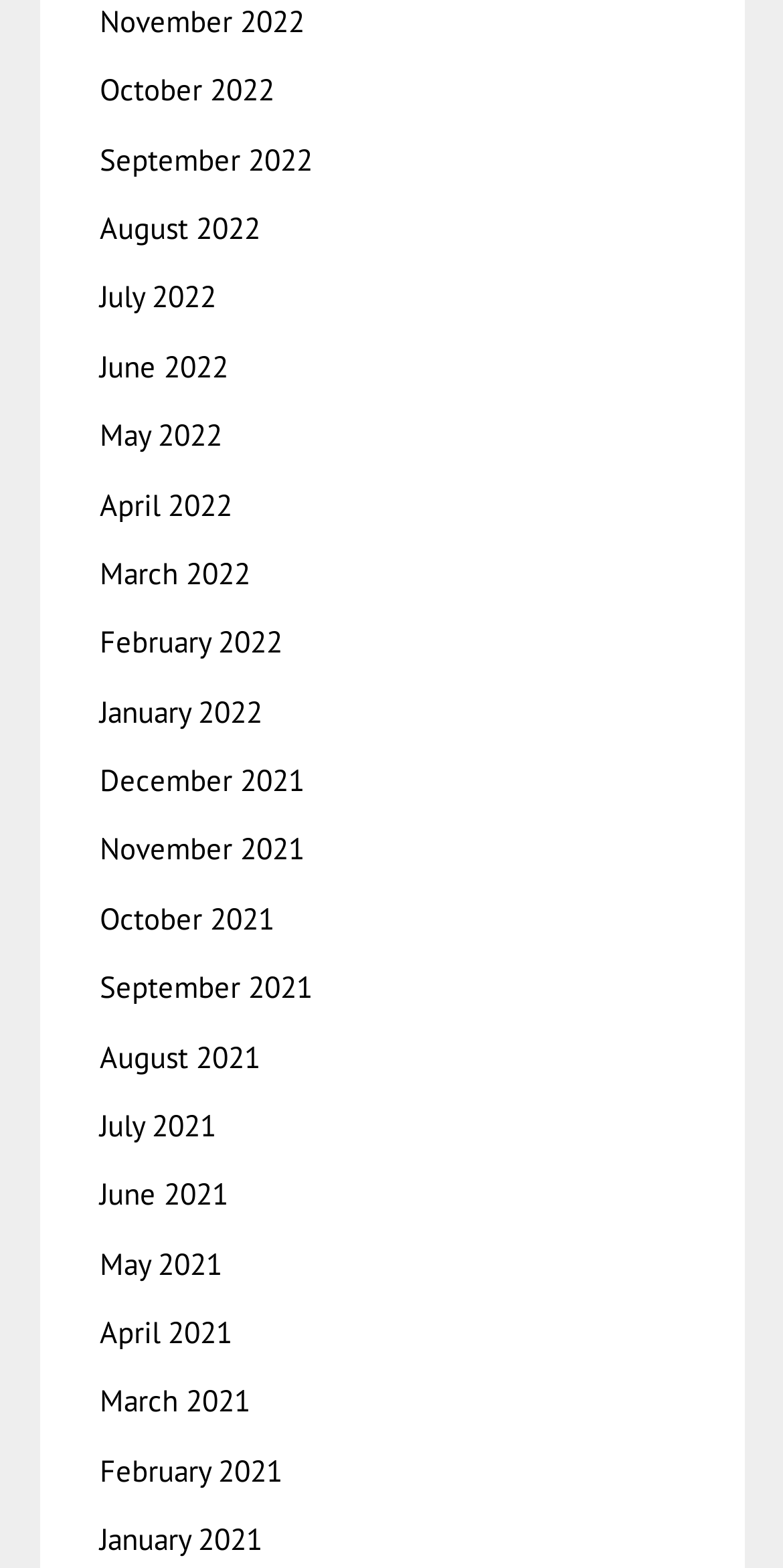Determine the bounding box coordinates of the region to click in order to accomplish the following instruction: "View November 2022". Provide the coordinates as four float numbers between 0 and 1, specifically [left, top, right, bottom].

[0.127, 0.001, 0.388, 0.026]